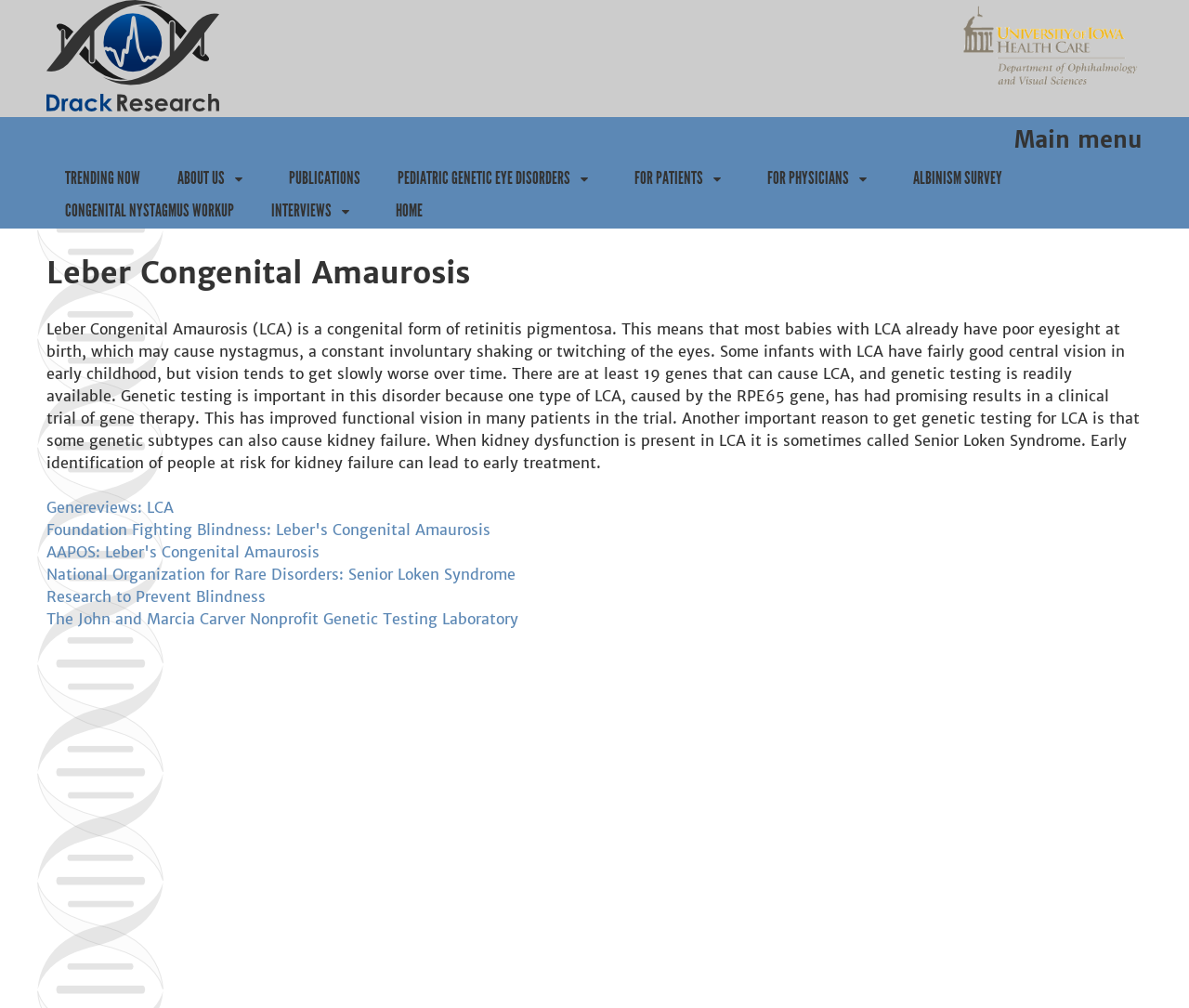Please locate the bounding box coordinates of the region I need to click to follow this instruction: "Read about Leber Congenital Amaurosis".

[0.039, 0.249, 0.961, 0.293]